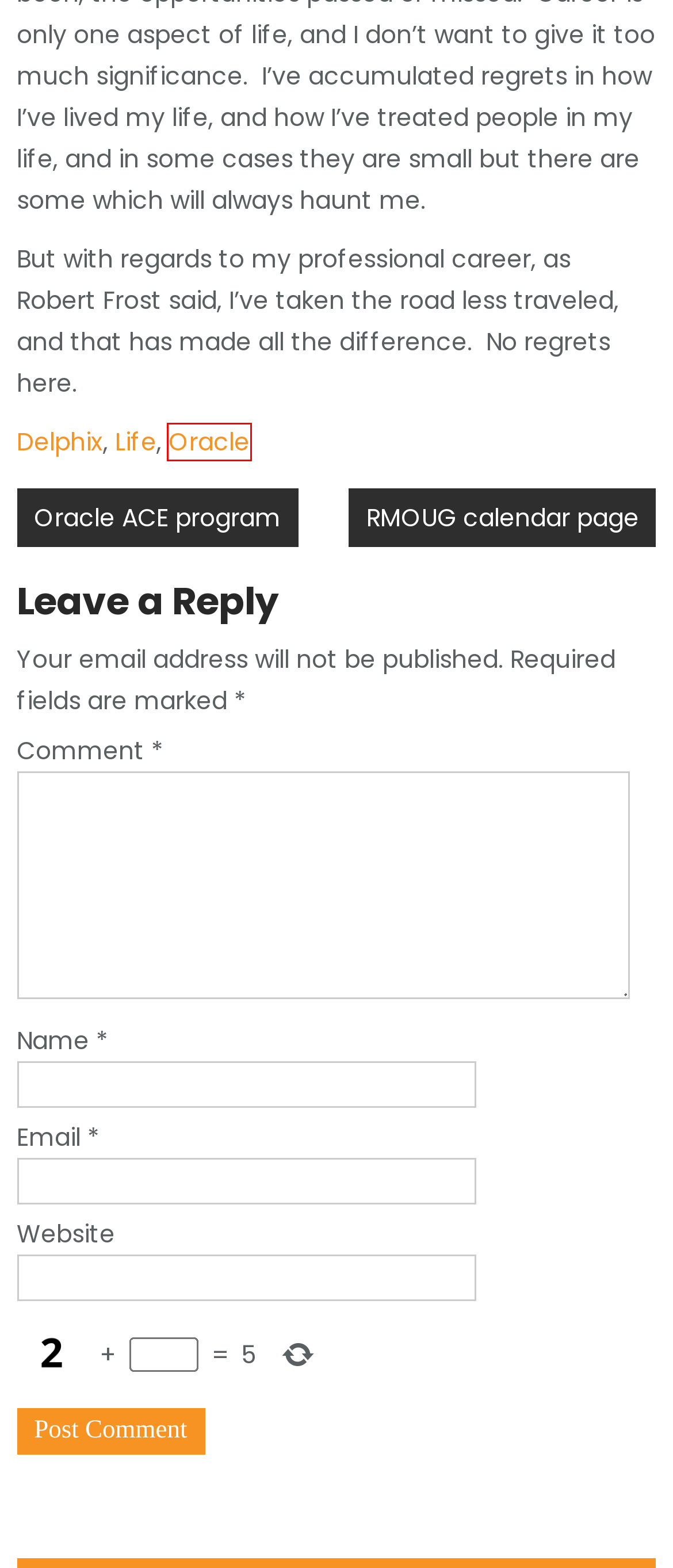You are provided a screenshot of a webpage featuring a red bounding box around a UI element. Choose the webpage description that most accurately represents the new webpage after clicking the element within the red bounding box. Here are the candidates:
A. RMOUG calendar page – EvDBT
B. Oak Table World 2018 – EvDBT
C. Oracle dNFS on NFS v4.1 – EvDBT
D. Oracle ACE program – EvDBT
E. Life – EvDBT
F. Oracle – EvDBT
G. Delphix – EvDBT
H. Delphix XPP explained – EvDBT

F